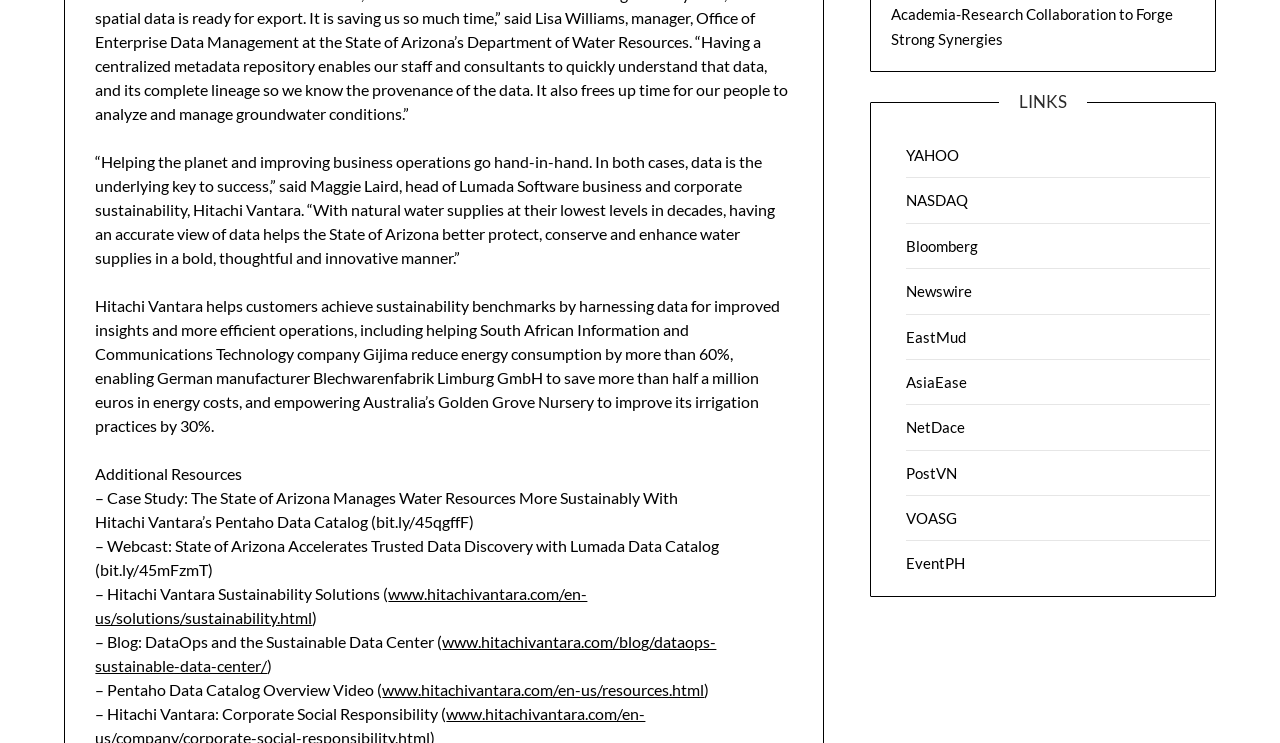Find the bounding box coordinates for the element that must be clicked to complete the instruction: "Watch the Pentaho Data Catalog Overview Video". The coordinates should be four float numbers between 0 and 1, indicated as [left, top, right, bottom].

[0.299, 0.916, 0.55, 0.941]